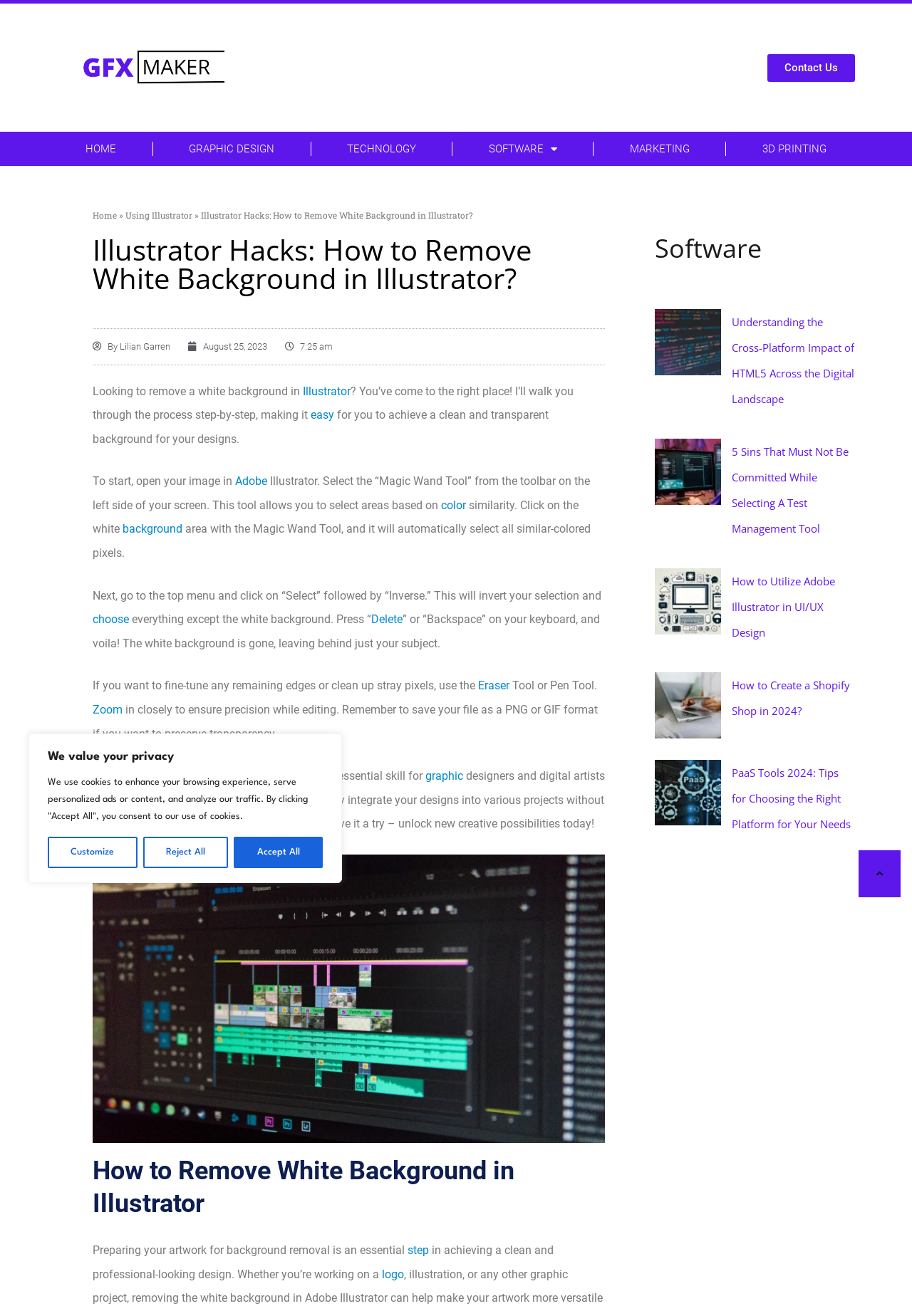What tool is used to select areas based on color similarity?
Respond to the question with a well-detailed and thorough answer.

I found this information by reading the text 'Select the “Magic Wand Tool” from the toolbar on the left side of your screen. This tool allows you to select areas based on color similarity.' which explains the purpose of the Magic Wand Tool.